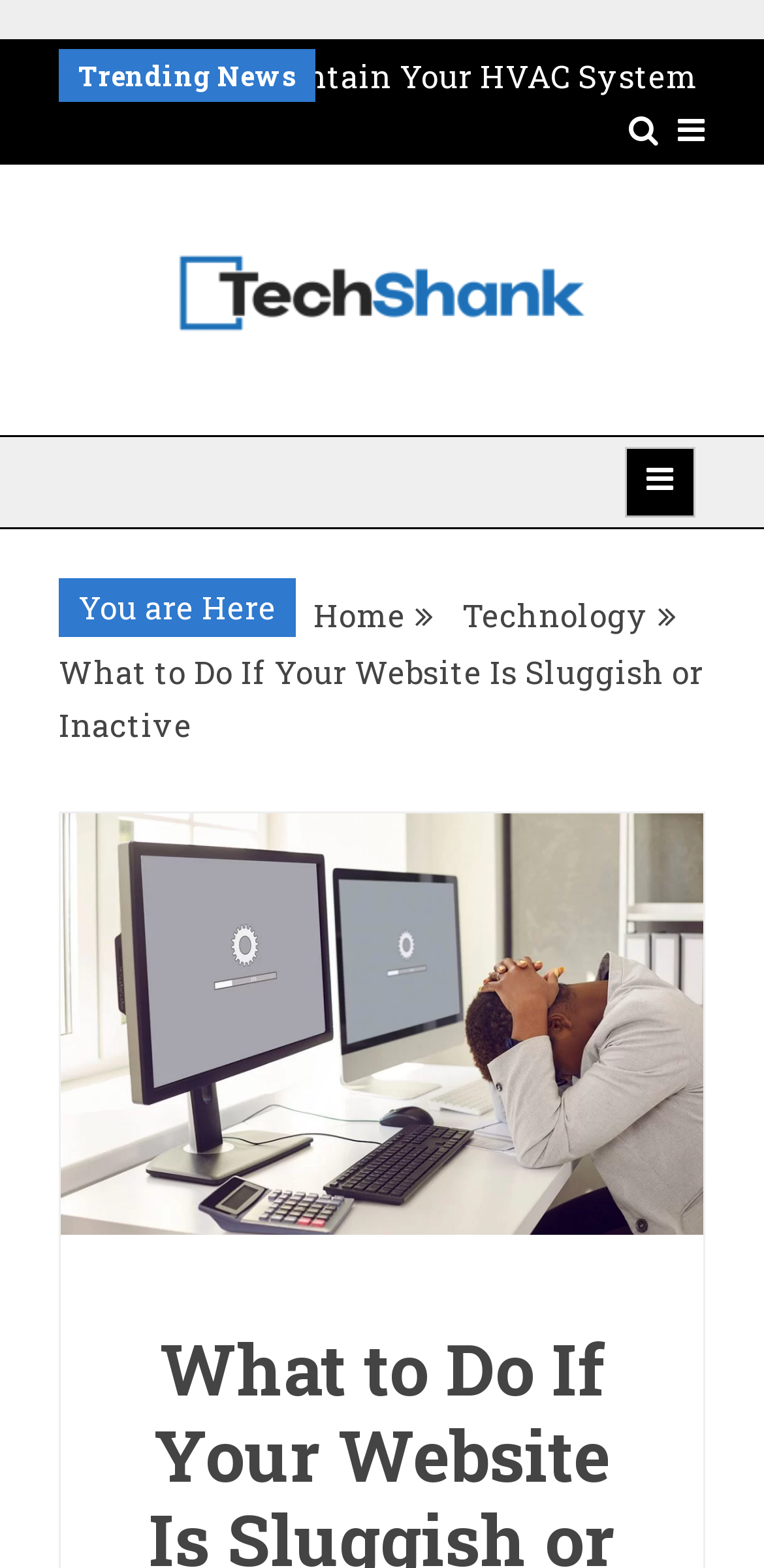What is the name of the website?
Refer to the image and answer the question using a single word or phrase.

Tech Shank